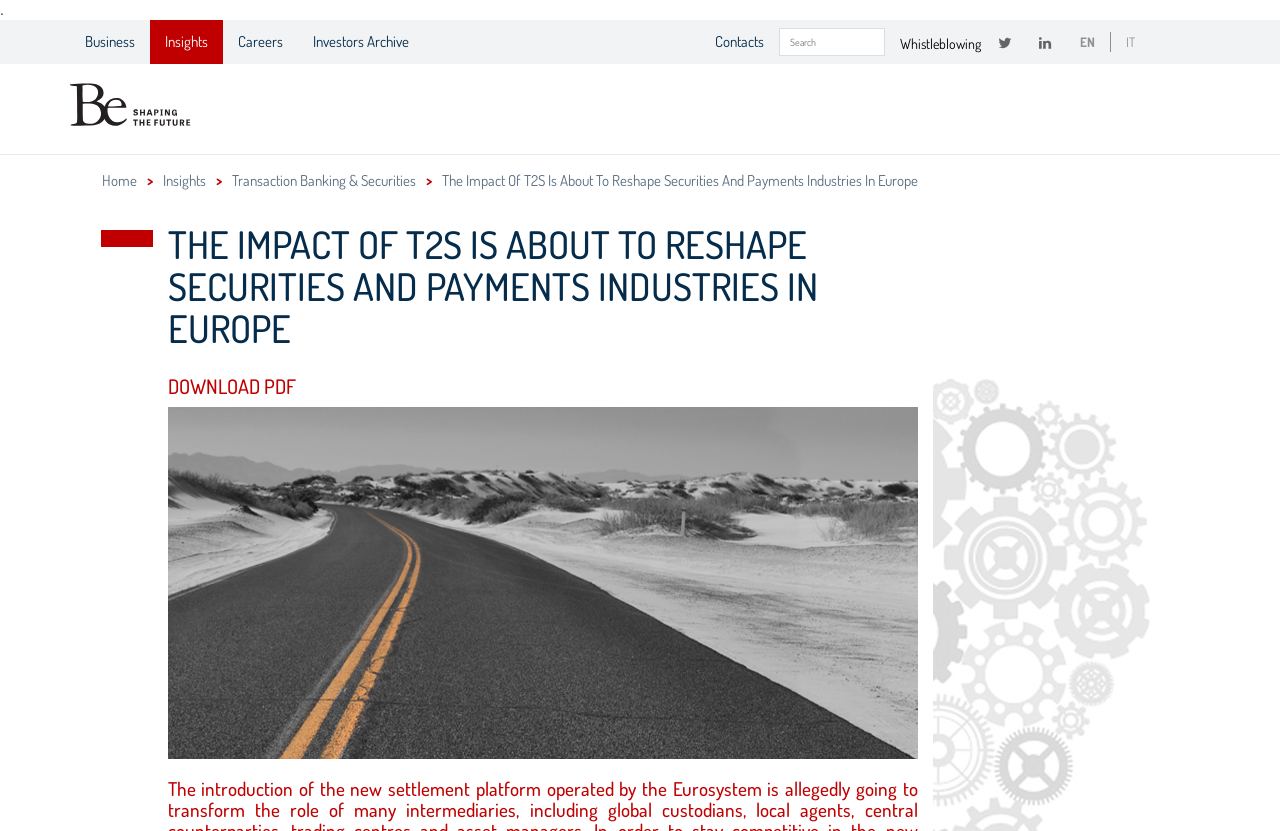Determine the bounding box coordinates for the clickable element to execute this instruction: "Search for something". Provide the coordinates as four float numbers between 0 and 1, i.e., [left, top, right, bottom].

[0.597, 0.034, 0.703, 0.067]